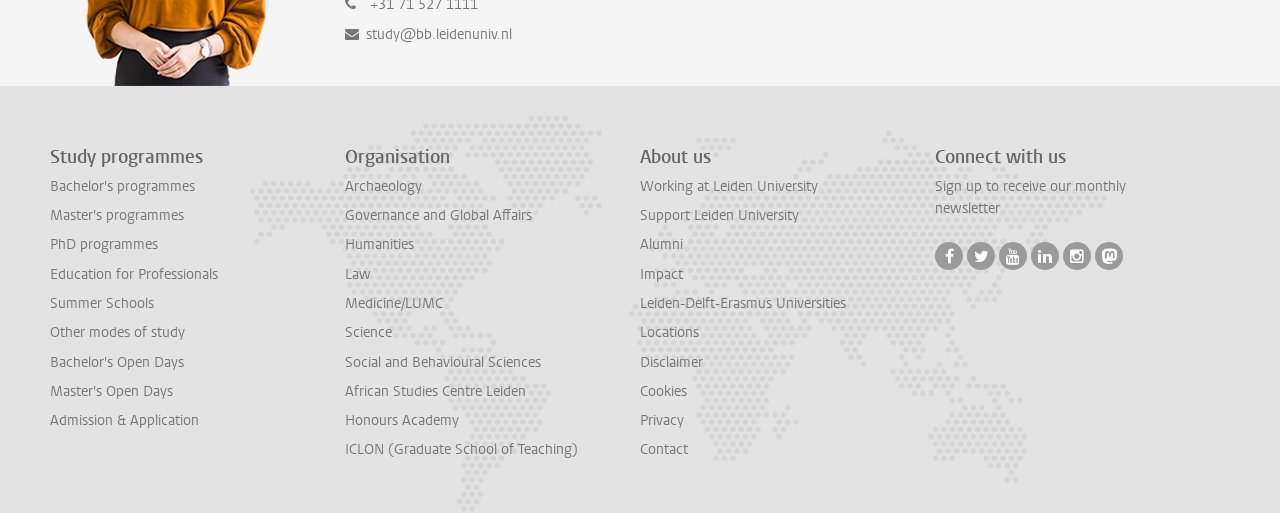Find the bounding box coordinates of the clickable area that will achieve the following instruction: "Click on Bachelor's programmes".

[0.039, 0.344, 0.152, 0.381]